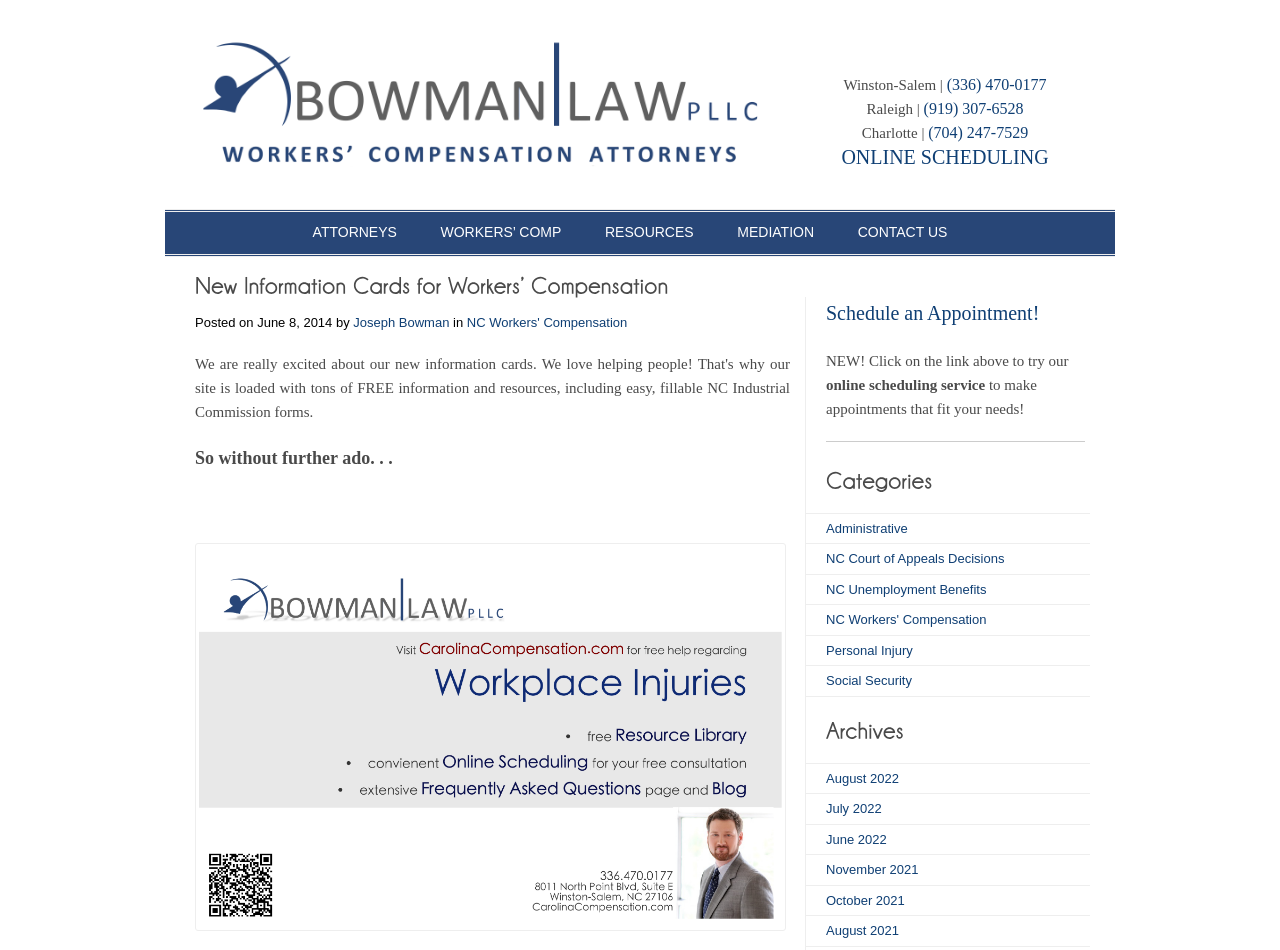Generate a thorough description of the webpage.

This webpage is about Bowman Law PLLC, a law firm specializing in workers' compensation. At the top, there is a logo image of the law firm, accompanied by a link to the firm's name. Below the logo, there are three locations listed: Winston-Salem, Raleigh, and Charlotte, each with a corresponding phone number. 

To the right of the locations, there is a prominent call-to-action button for online scheduling. Above this button, there is a heading that reads "New Information Cards for Workers’ Compensation." 

Below the heading, there is a brief article or blog post about new information cards for workers' compensation, posted by Joseph Bowman on June 8, 2014. The article is accompanied by an image that takes up most of the width of the page. 

On the right side of the page, there are several links to different sections of the website, including attorneys, workers' compensation, resources, mediation, and contact us. 

Further down the page, there are categories and archives sections. The categories section lists several topics, including administrative, NC court of appeals decisions, NC unemployment benefits, and personal injury. The archives section lists several months, from August 2022 to August 2021, with links to corresponding articles or posts.